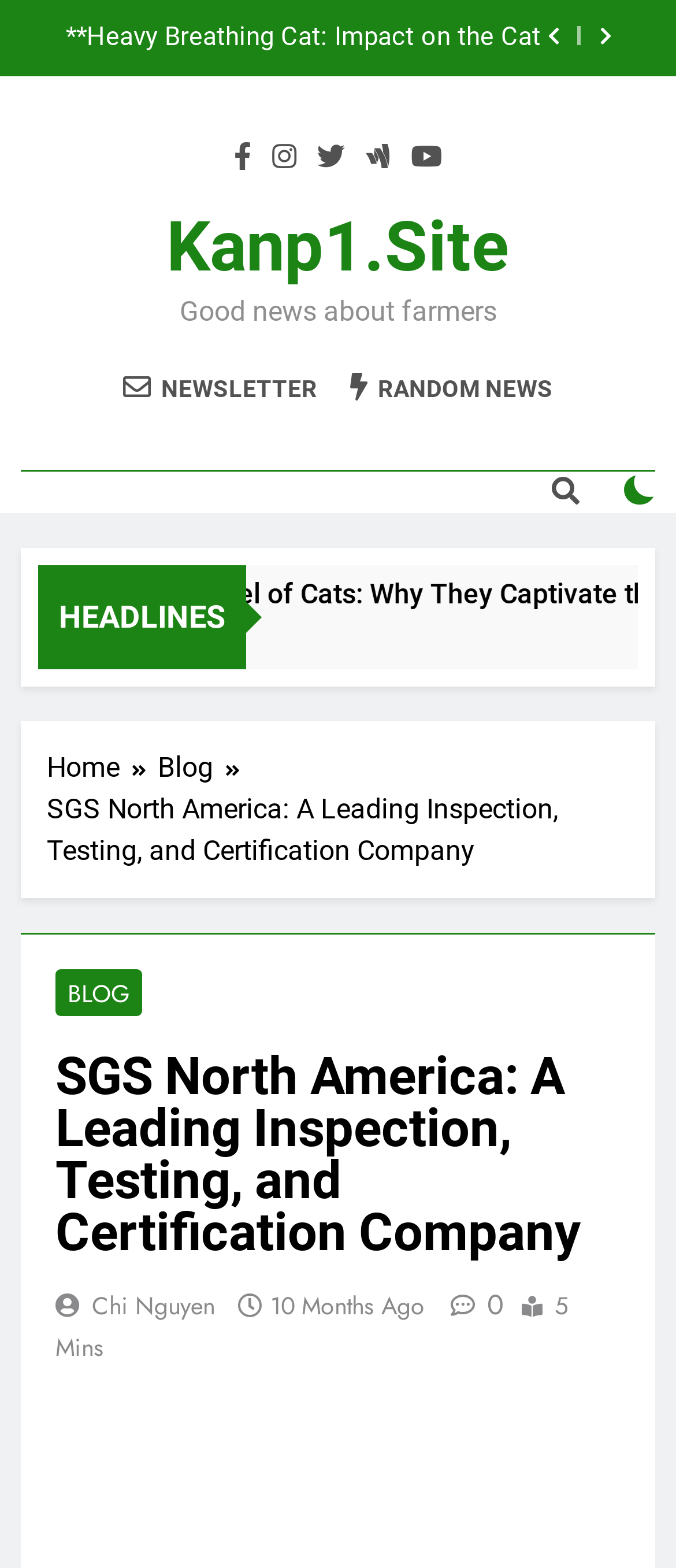How many social media links are there?
Can you provide a detailed and comprehensive answer to the question?

I counted the number of social media links by looking at the icons and their corresponding OCR text. There are 6 links with icons , , , , , and .